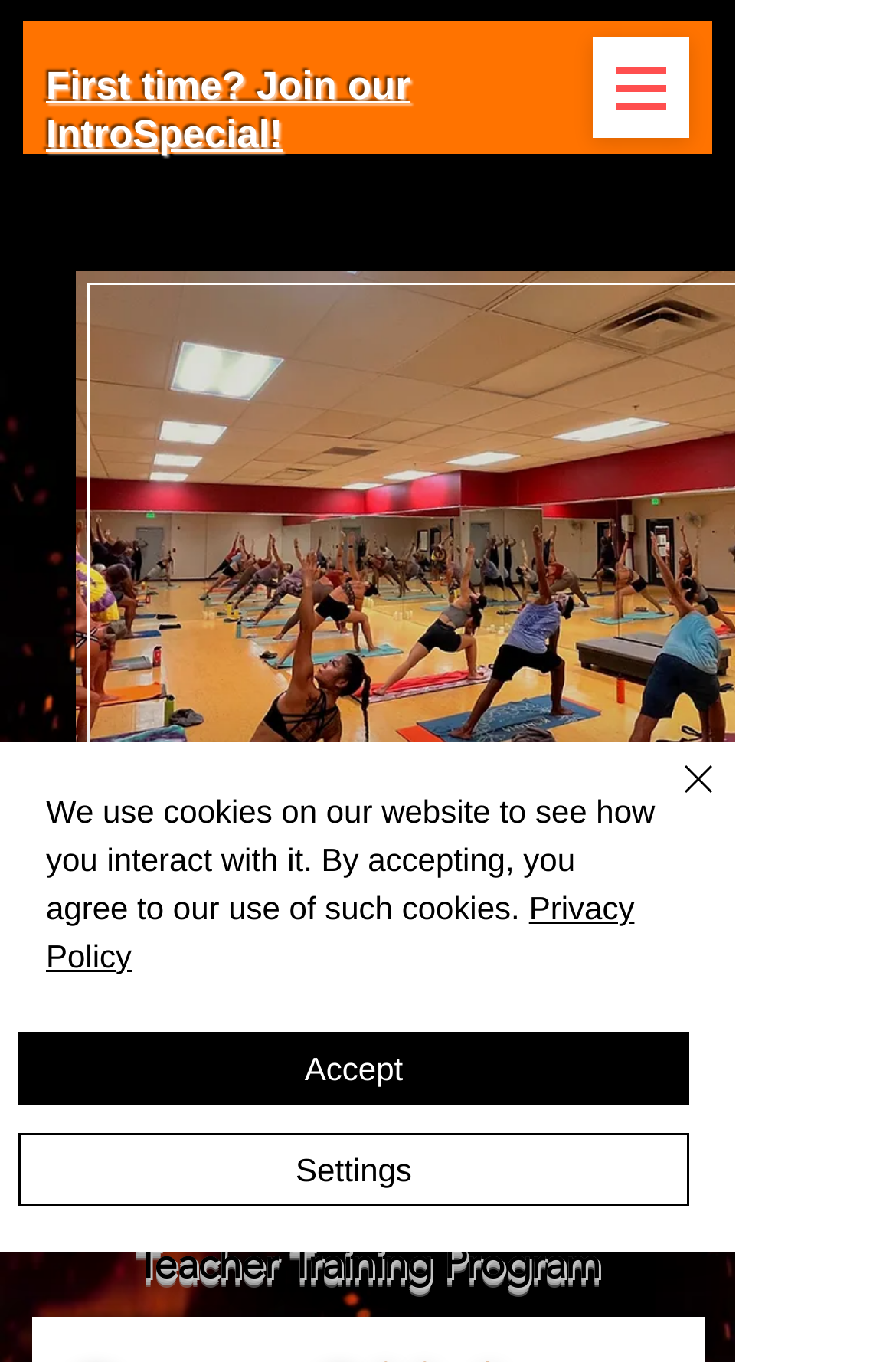Specify the bounding box coordinates of the area to click in order to follow the given instruction: "Join the IntroSpecial."

[0.051, 0.046, 0.458, 0.116]